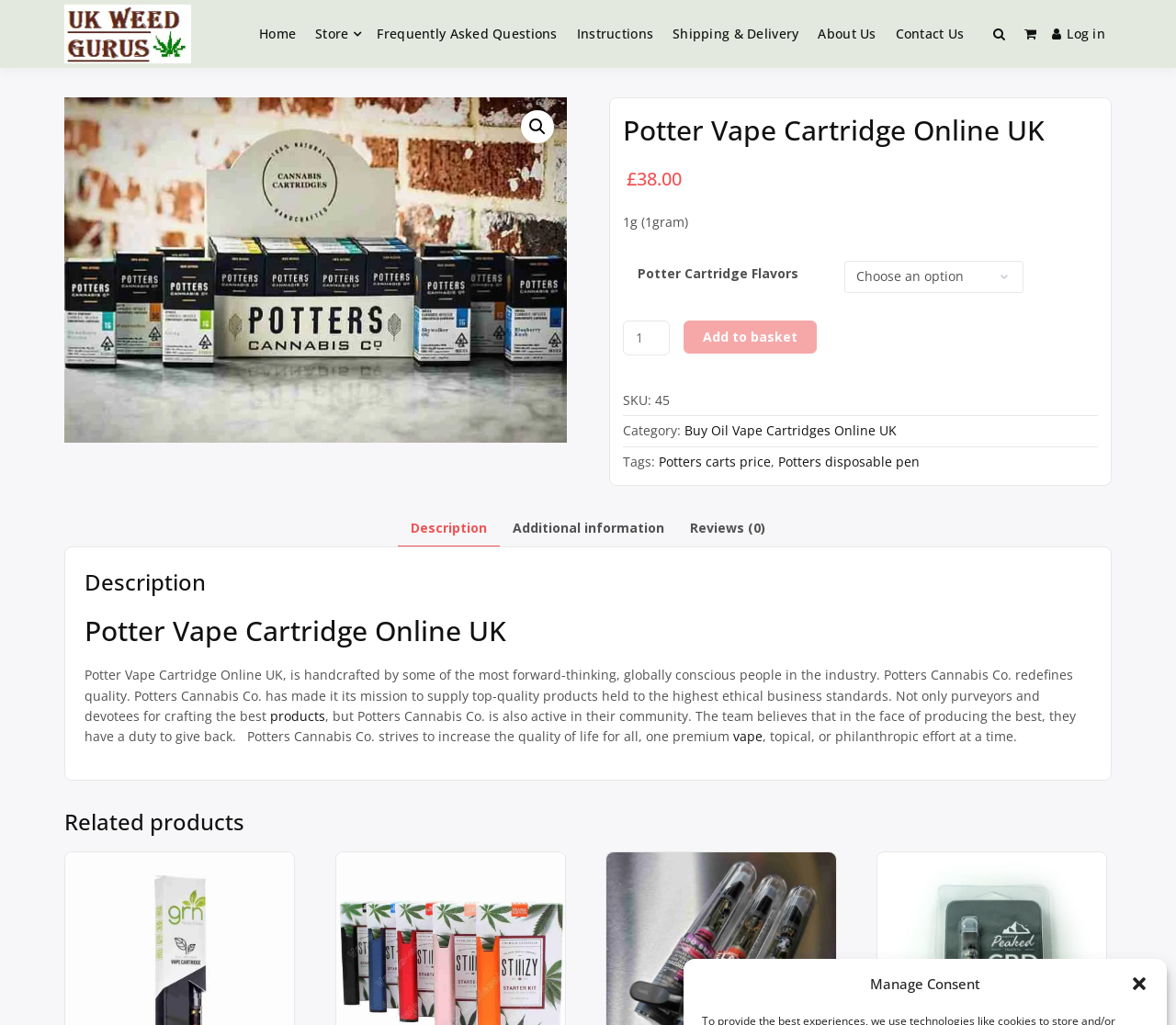Determine the bounding box coordinates of the clickable region to follow the instruction: "Go to 'Home' page".

[0.215, 0.004, 0.257, 0.062]